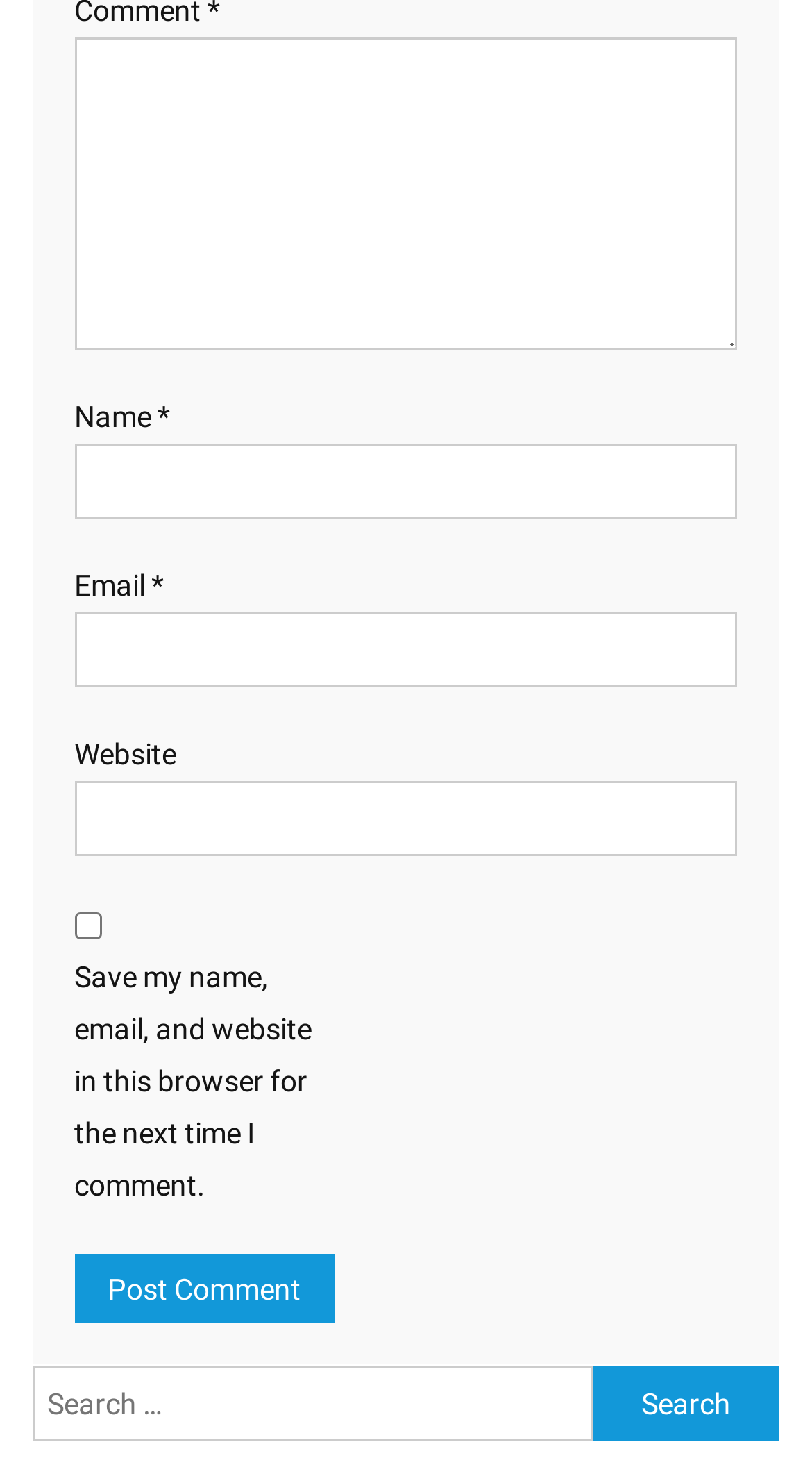Given the element description: "name="submit" value="Post Comment"", predict the bounding box coordinates of the UI element it refers to, using four float numbers between 0 and 1, i.e., [left, top, right, bottom].

[0.091, 0.855, 0.412, 0.902]